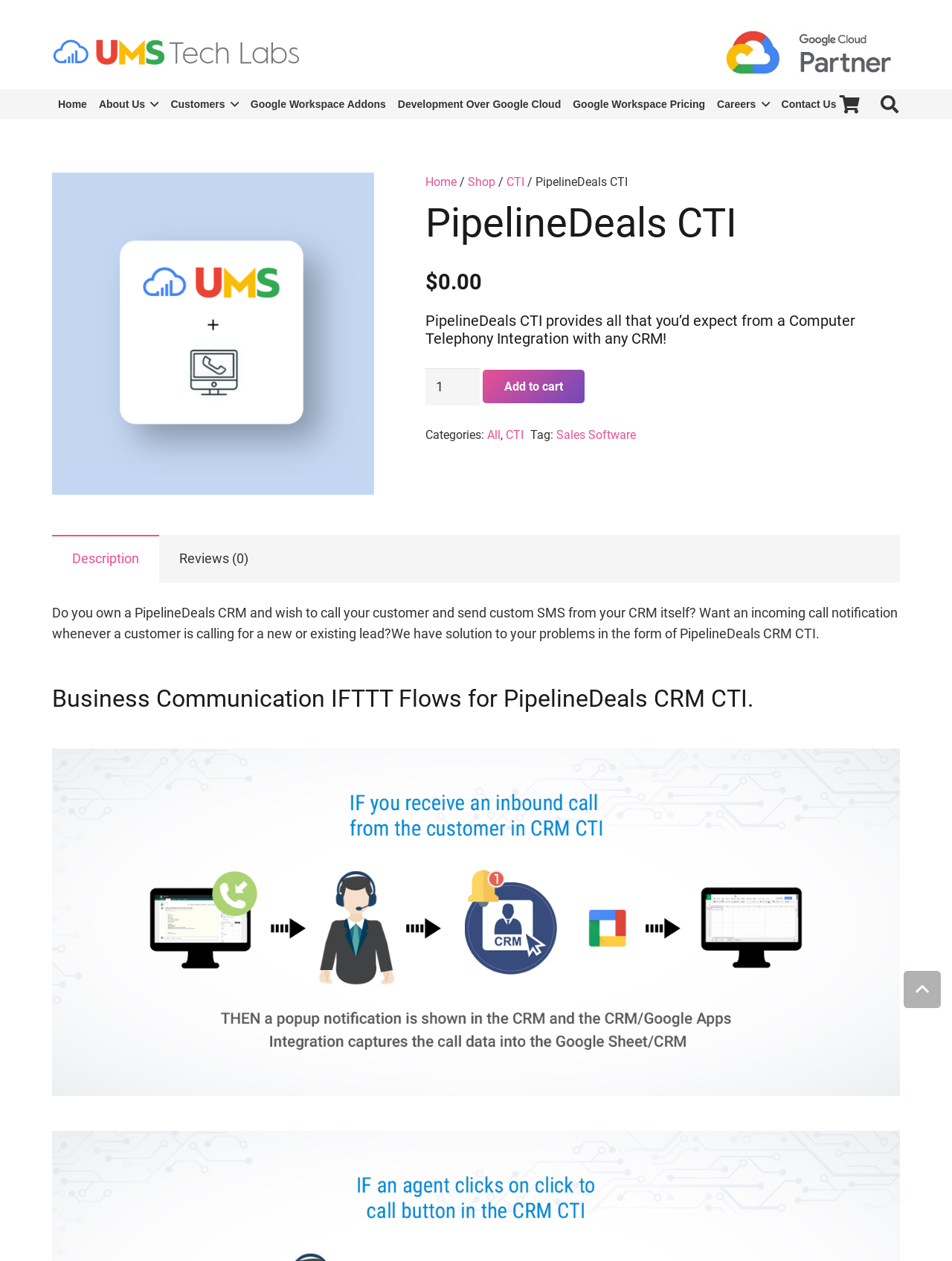Locate the bounding box coordinates of the clickable region to complete the following instruction: "Go to home page."

[0.055, 0.071, 0.098, 0.094]